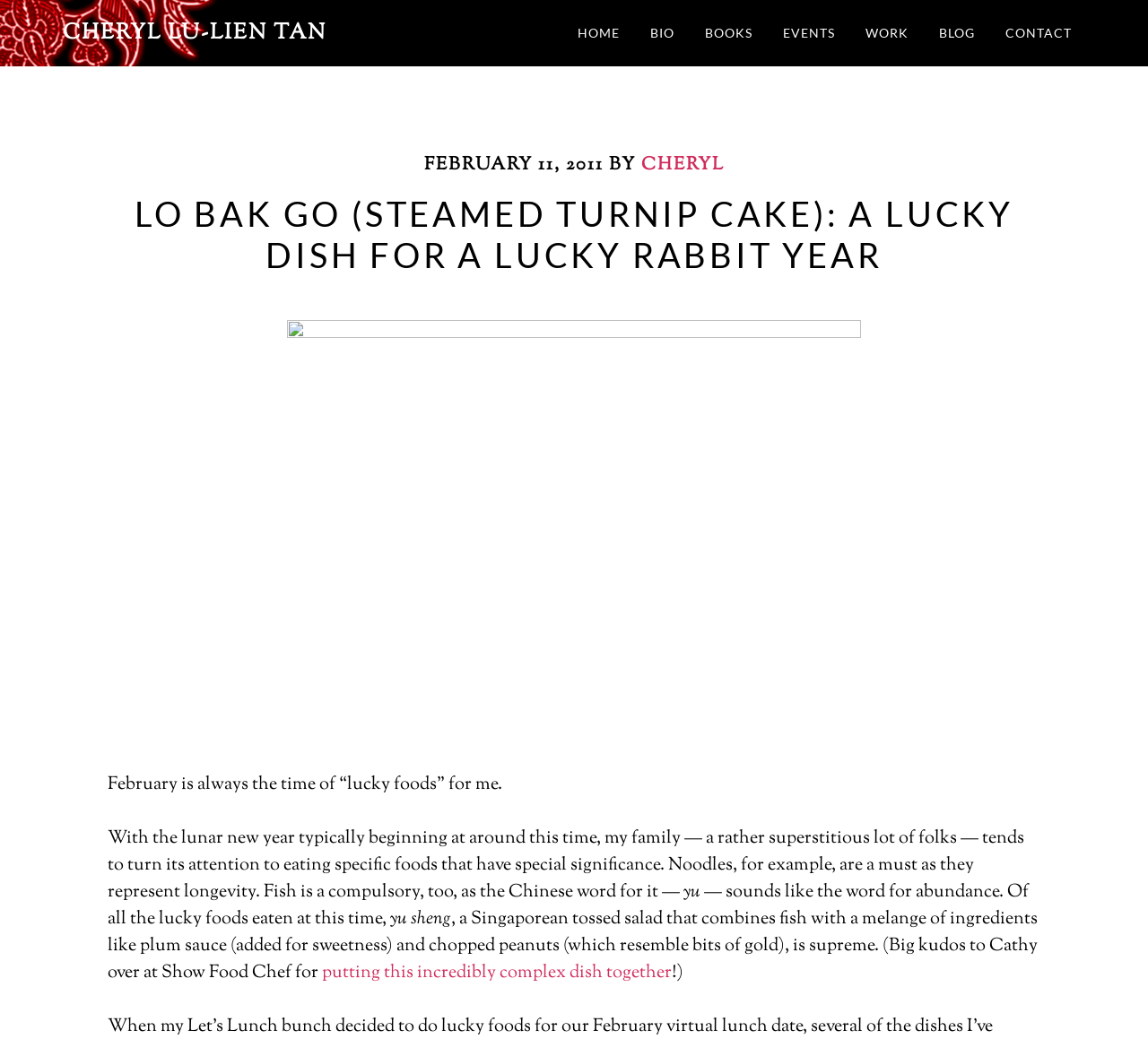Please find the bounding box coordinates of the section that needs to be clicked to achieve this instruction: "visit CHERYL LU-LIEN TAN's homepage".

[0.055, 0.017, 0.284, 0.047]